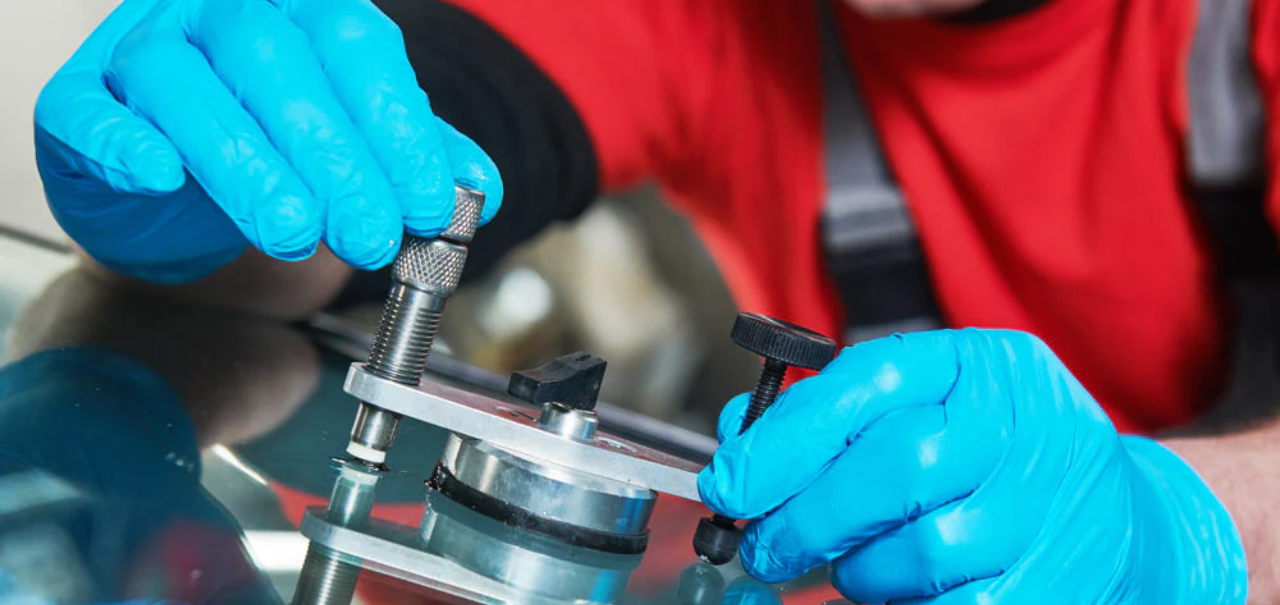What is the technician using to repair the glass?
Please utilize the information in the image to give a detailed response to the question.

The caption states that the technician is handling a specialized tool designed for repairing chips or cracks in glass, which appears to be a repair injector.